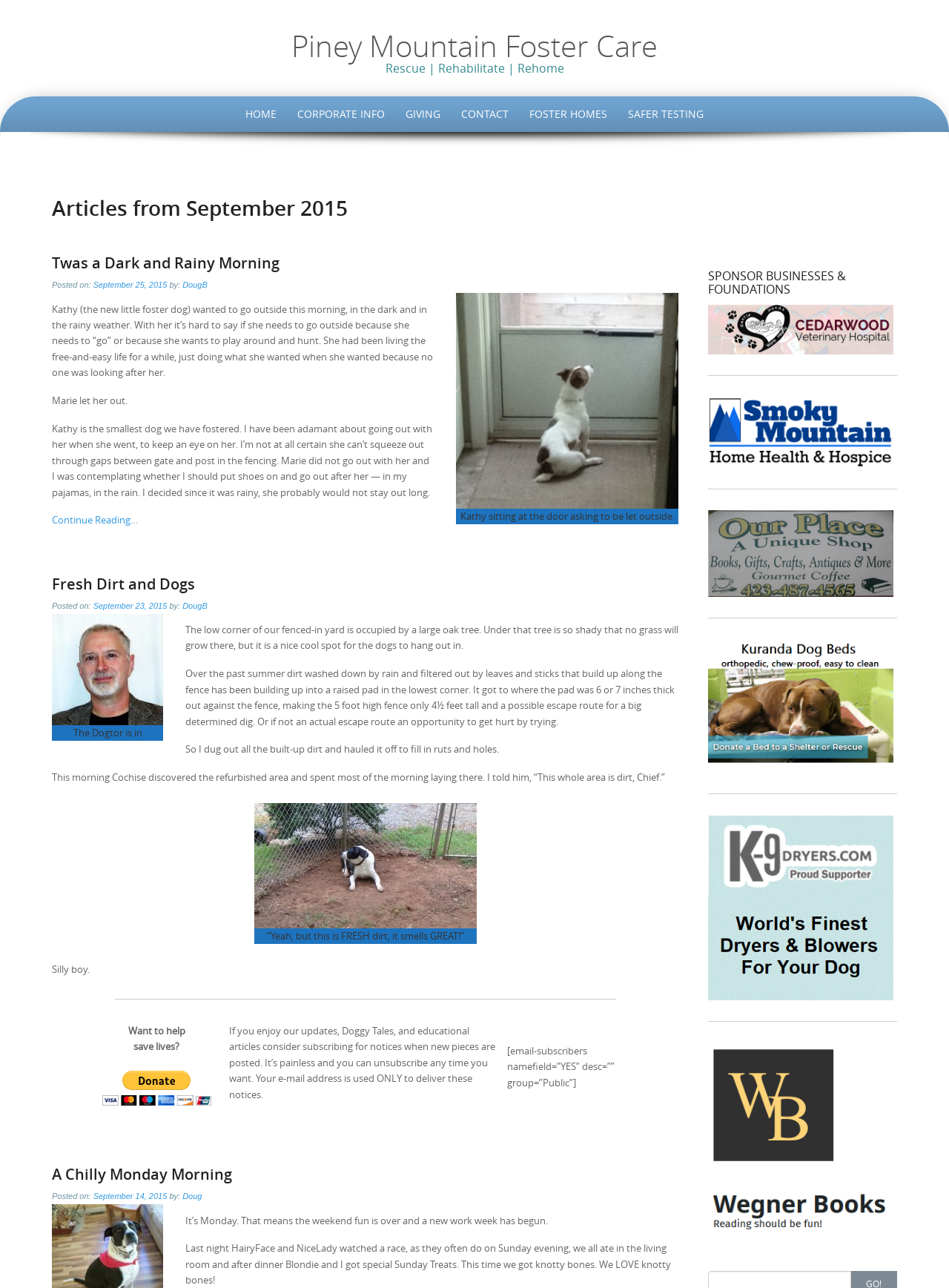Extract the main heading text from the webpage.

Piney Mountain Foster Care